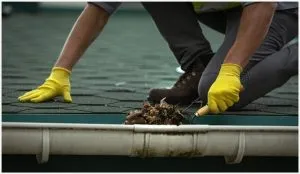What is the context of the image?
Examine the image closely and answer the question with as much detail as possible.

The image depicts a person cleaning gutters on a slanted roof, highlighting the importance of regular maintenance in the context of roof and gutter care within home maintenance practices.